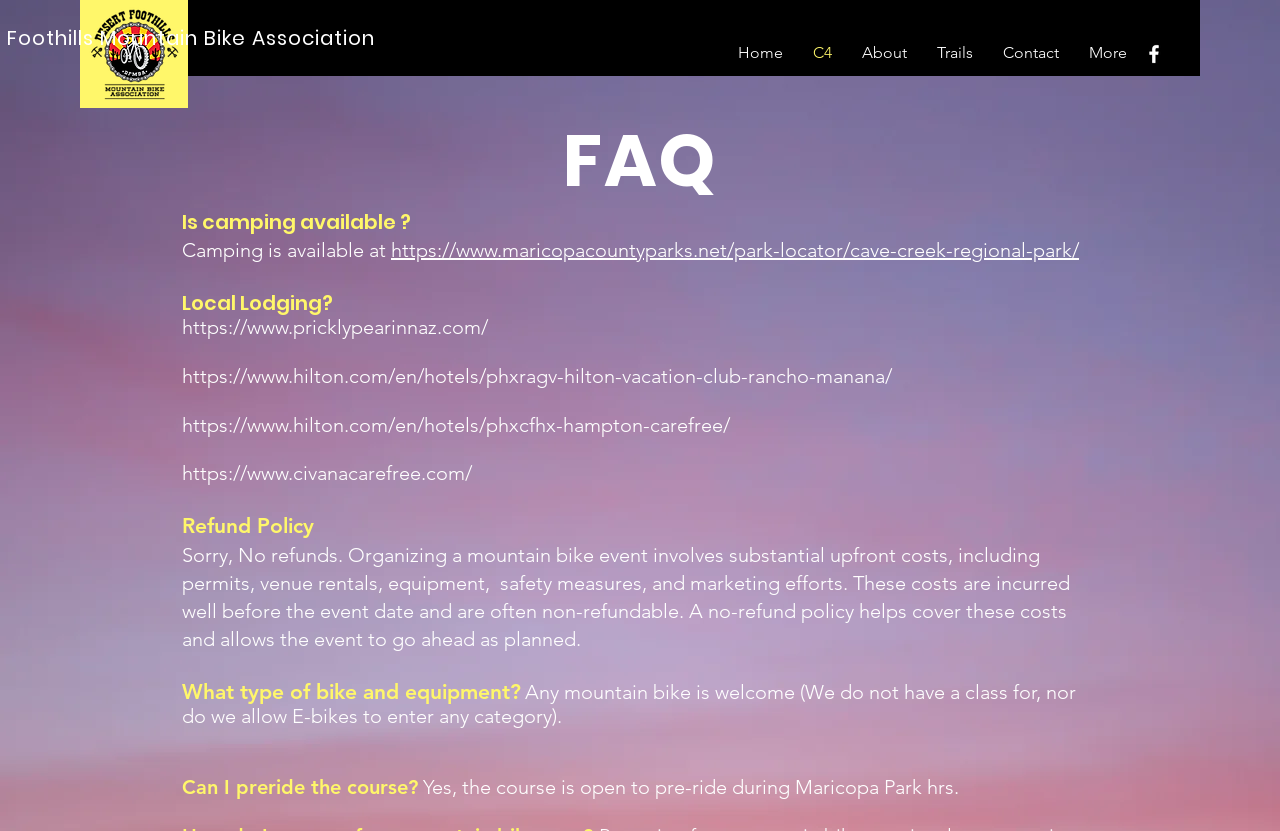Please specify the bounding box coordinates of the clickable region to carry out the following instruction: "Learn about the bike type and equipment". The coordinates should be four float numbers between 0 and 1, in the format [left, top, right, bottom].

[0.142, 0.816, 0.279, 0.847]